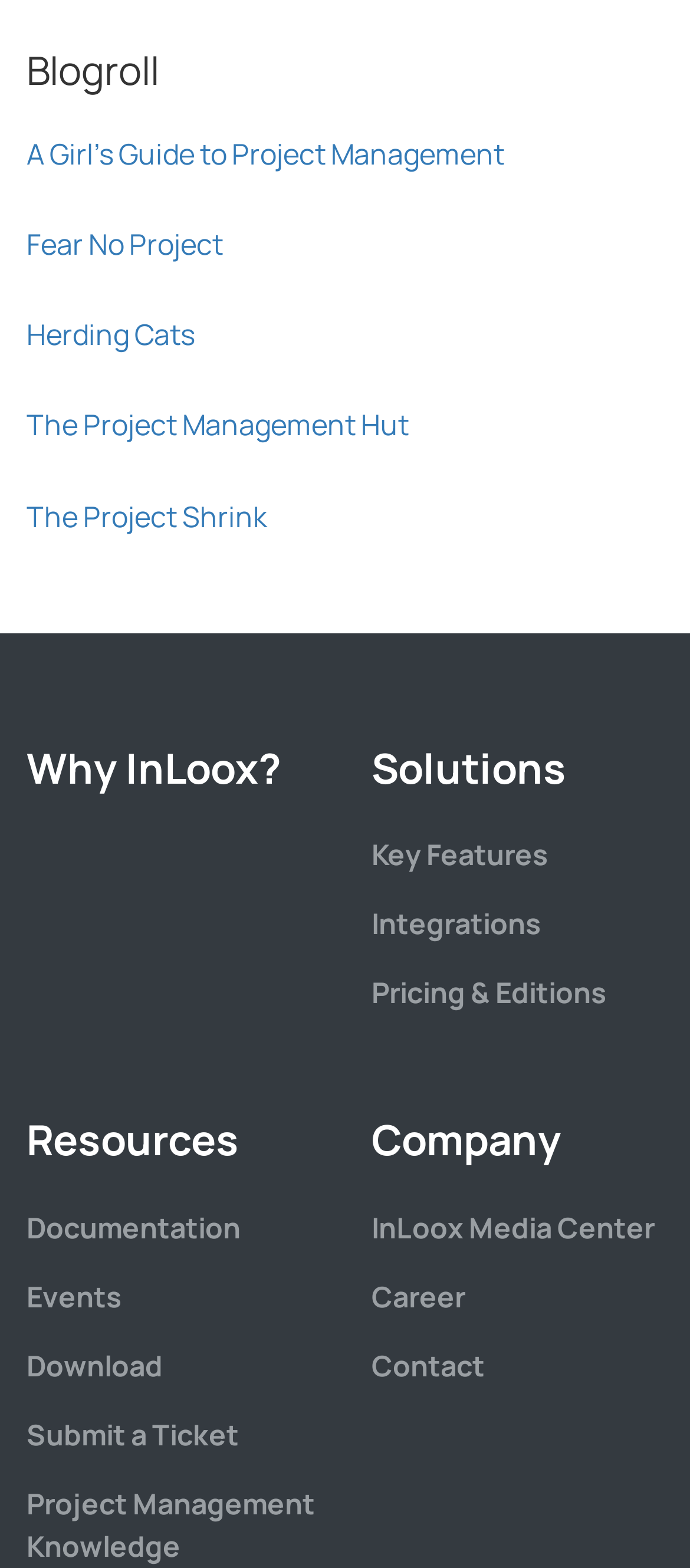What is the second link in the right column?
Based on the image, provide a one-word or brief-phrase response.

Key Features